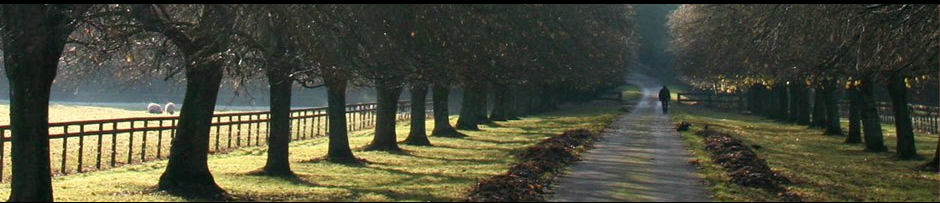What is the solitary figure in the distance doing?
Provide a detailed answer to the question using information from the image.

The caption states that the figure is 'walking along the path', implying a slow and contemplative pace. This is also consistent with the theme of introspection and self-reflection present in the image.